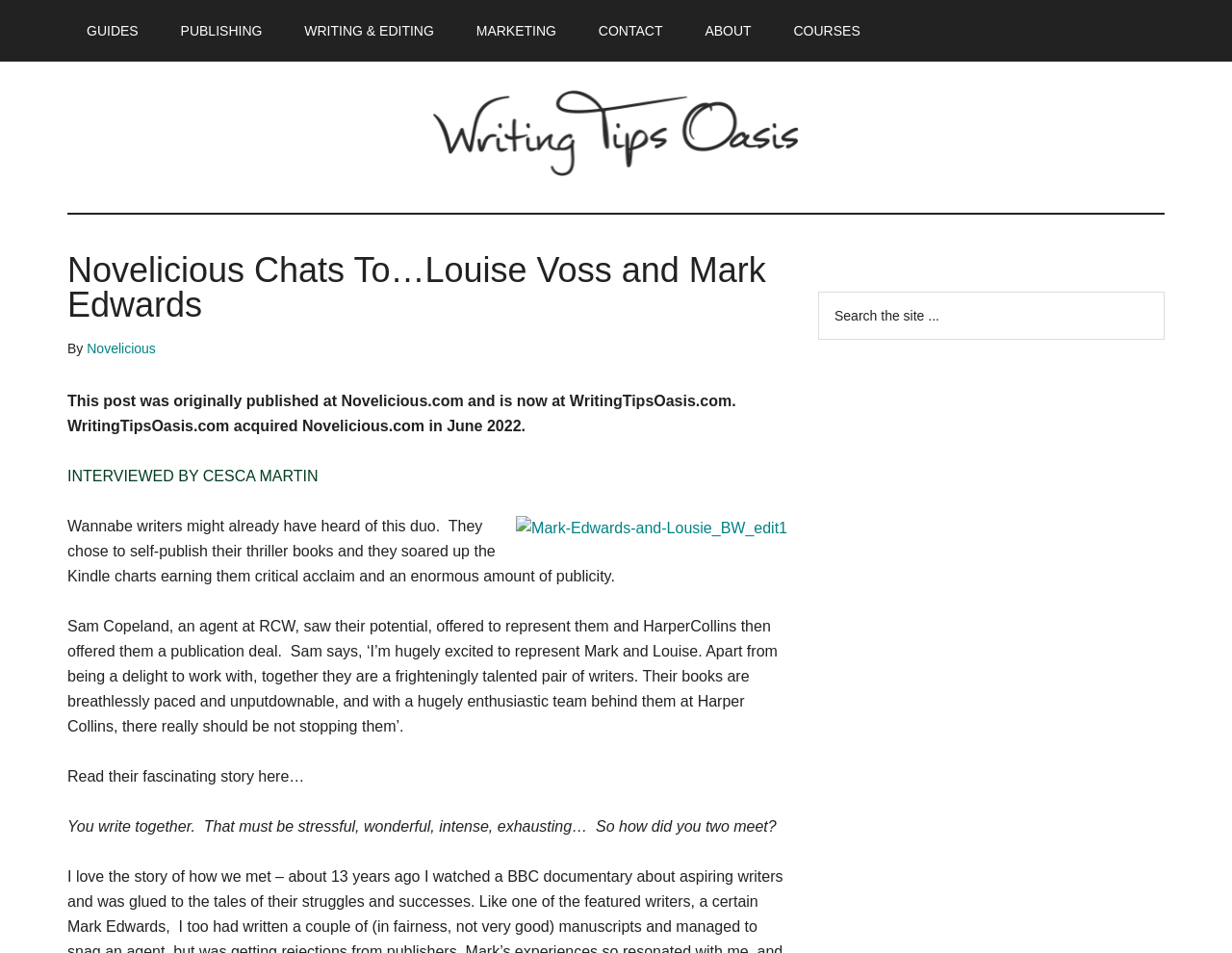Kindly provide the bounding box coordinates of the section you need to click on to fulfill the given instruction: "Click the 'COURSES' link".

[0.629, 0.0, 0.714, 0.065]